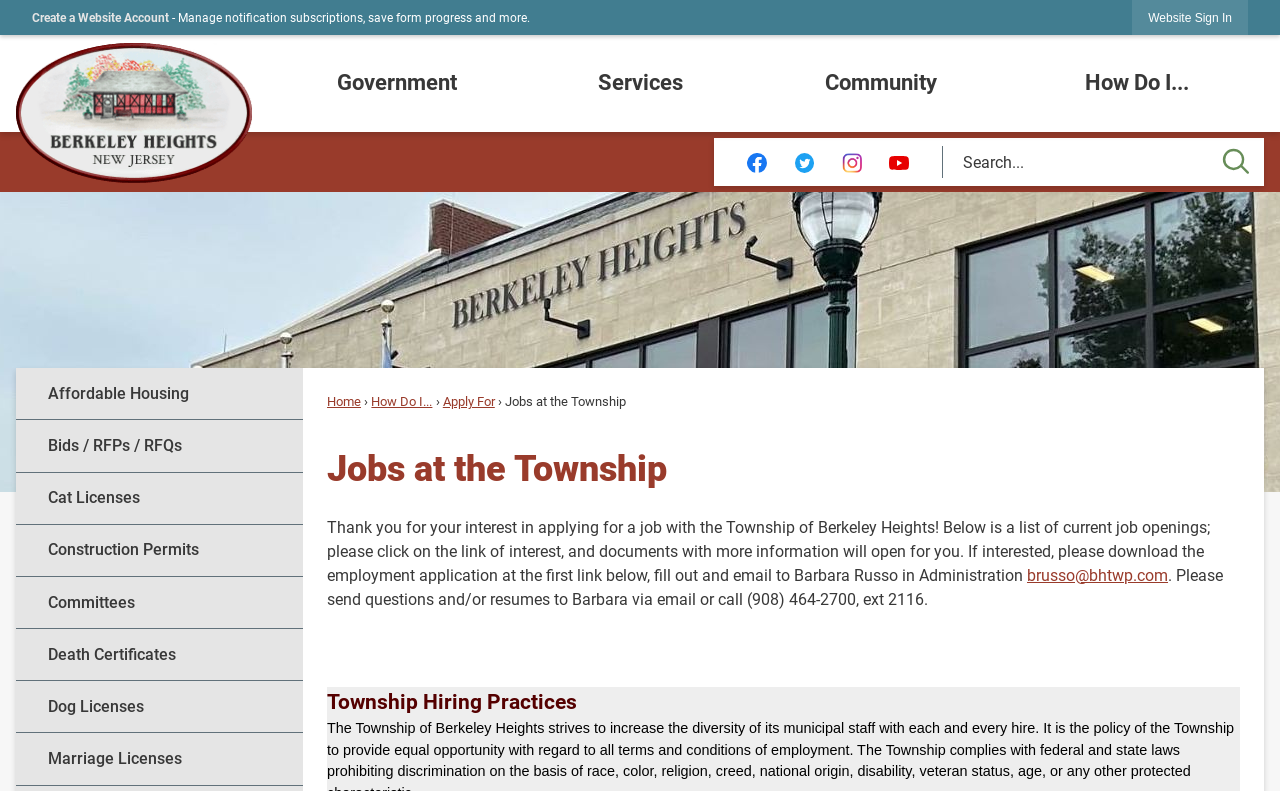How can I contact Barbara Russo?
Answer the question based on the image using a single word or a brief phrase.

Email or phone